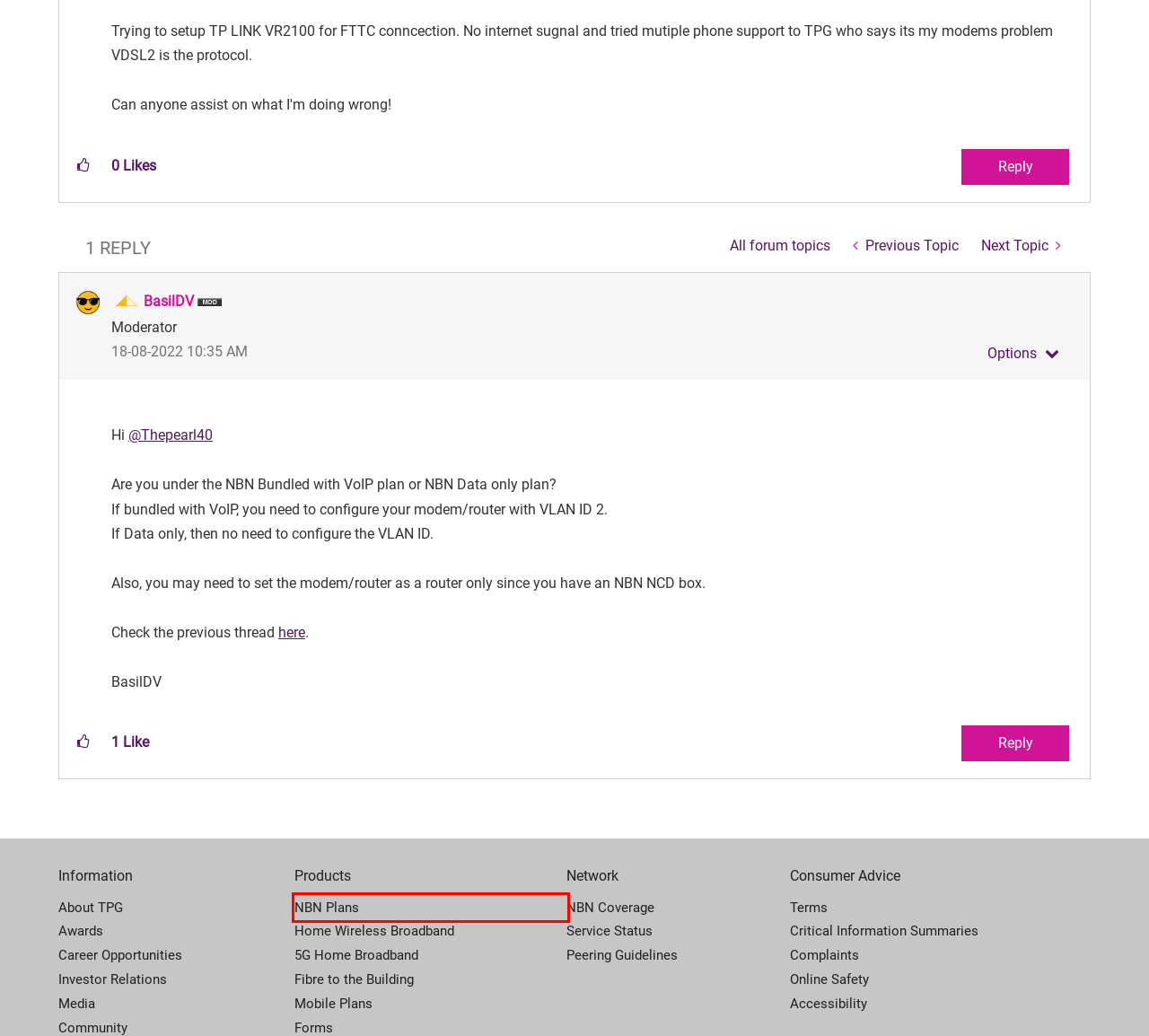Analyze the webpage screenshot with a red bounding box highlighting a UI element. Select the description that best matches the new webpage after clicking the highlighted element. Here are the options:
A. About BasilDV - TPG Community
B. SIM Only Mobile Plans with more data | TPG
C. TPG Service Description and Terms & Conditions
D. Peering Guidelines | TPG website
E. How to Setup your TP-Link VR2100 Modem through HFC Connection. - TPG Community
F. Home Wireless Broadband Plan on 4G network | TPG
G. nbn® Plans for fast internet speeds at home | TPG
H. Fibre to the Building (FTTB) Plans | TPG

G